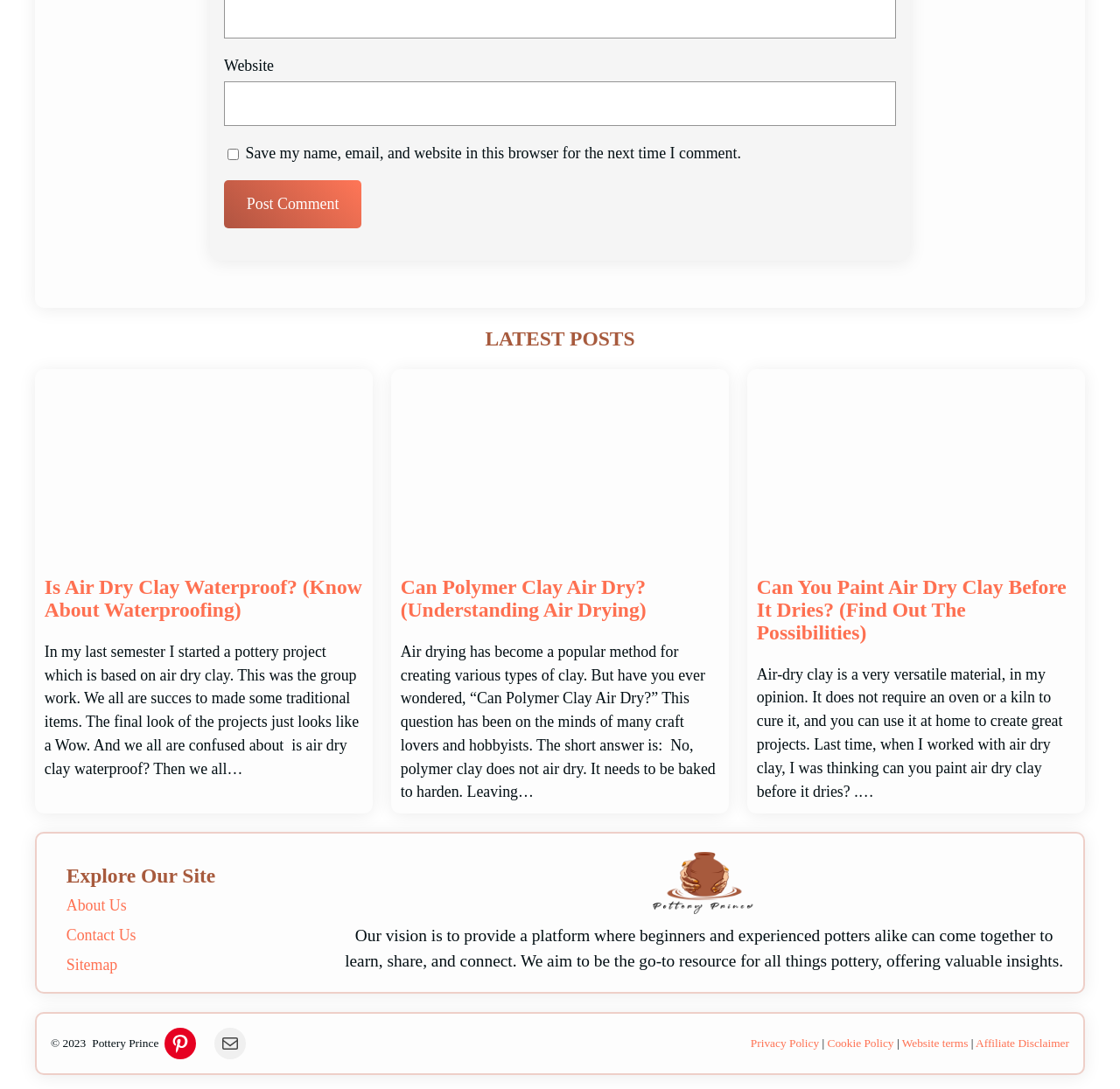Give the bounding box coordinates for the element described by: "Affiliate Disclaimer".

[0.871, 0.952, 0.955, 0.964]